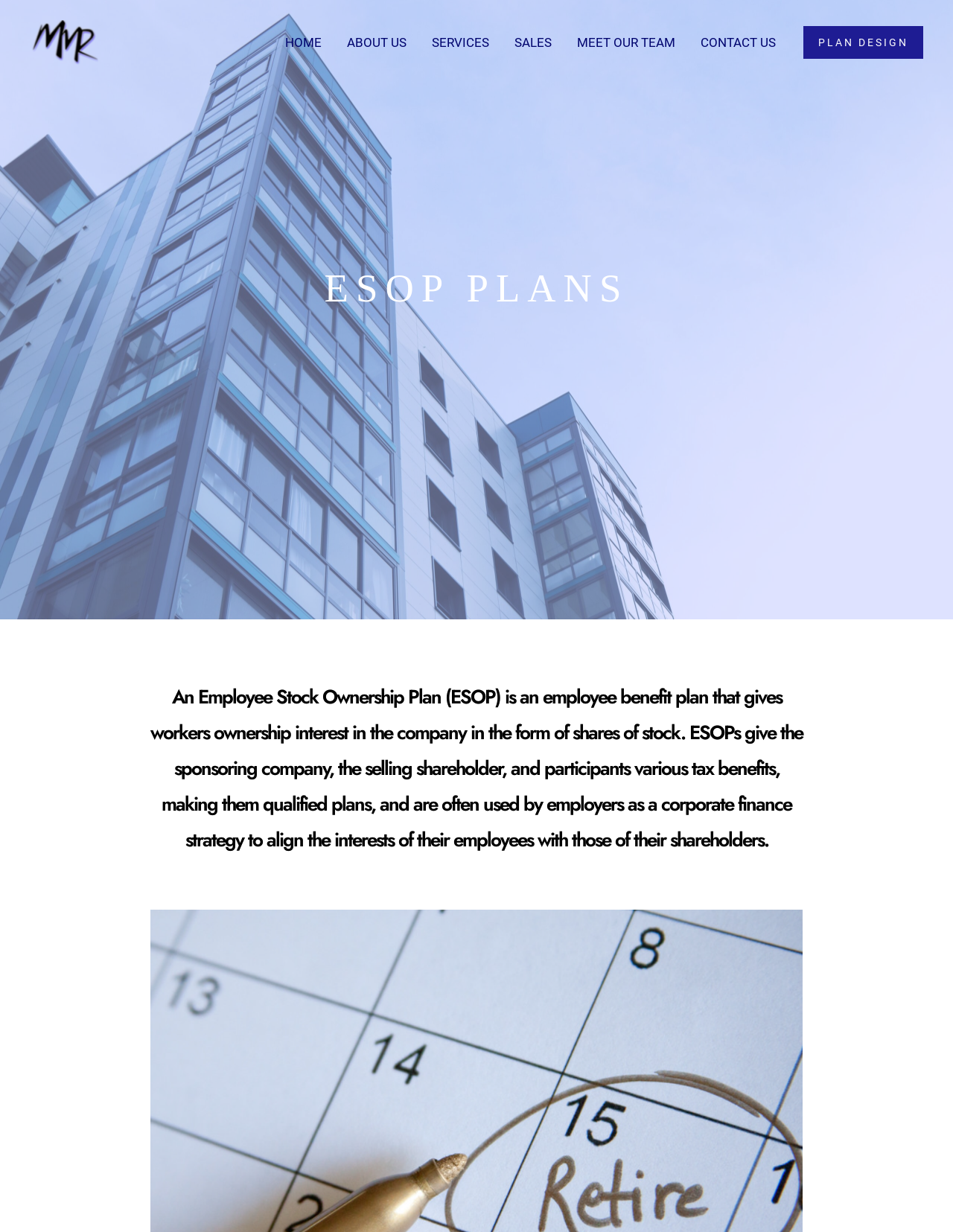Please identify the bounding box coordinates of the element's region that I should click in order to complete the following instruction: "contact us". The bounding box coordinates consist of four float numbers between 0 and 1, i.e., [left, top, right, bottom].

[0.722, 0.01, 0.827, 0.059]